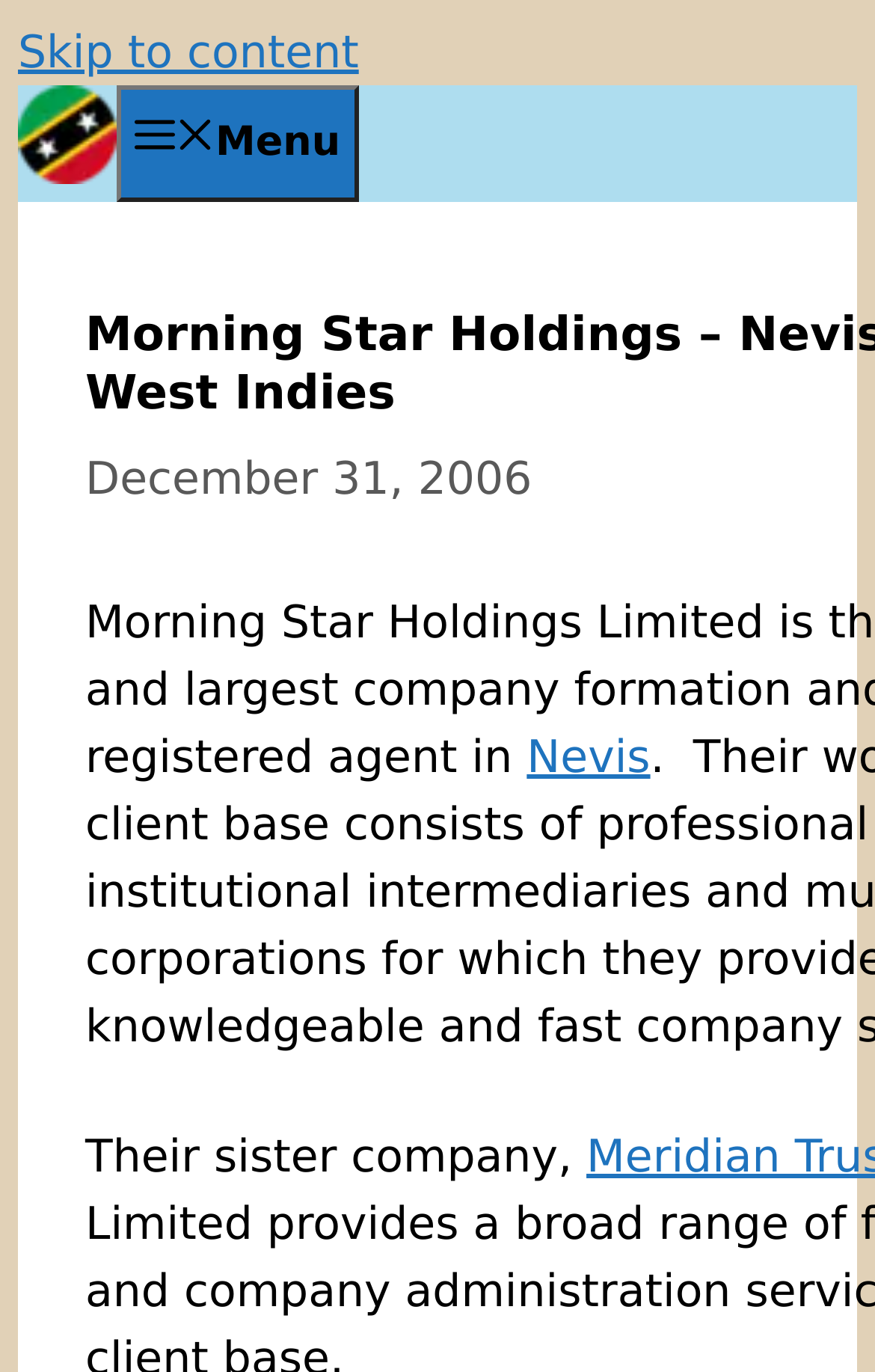Determine the main text heading of the webpage and provide its content.

Morning Star Holdings – Nevis Island, West Indies